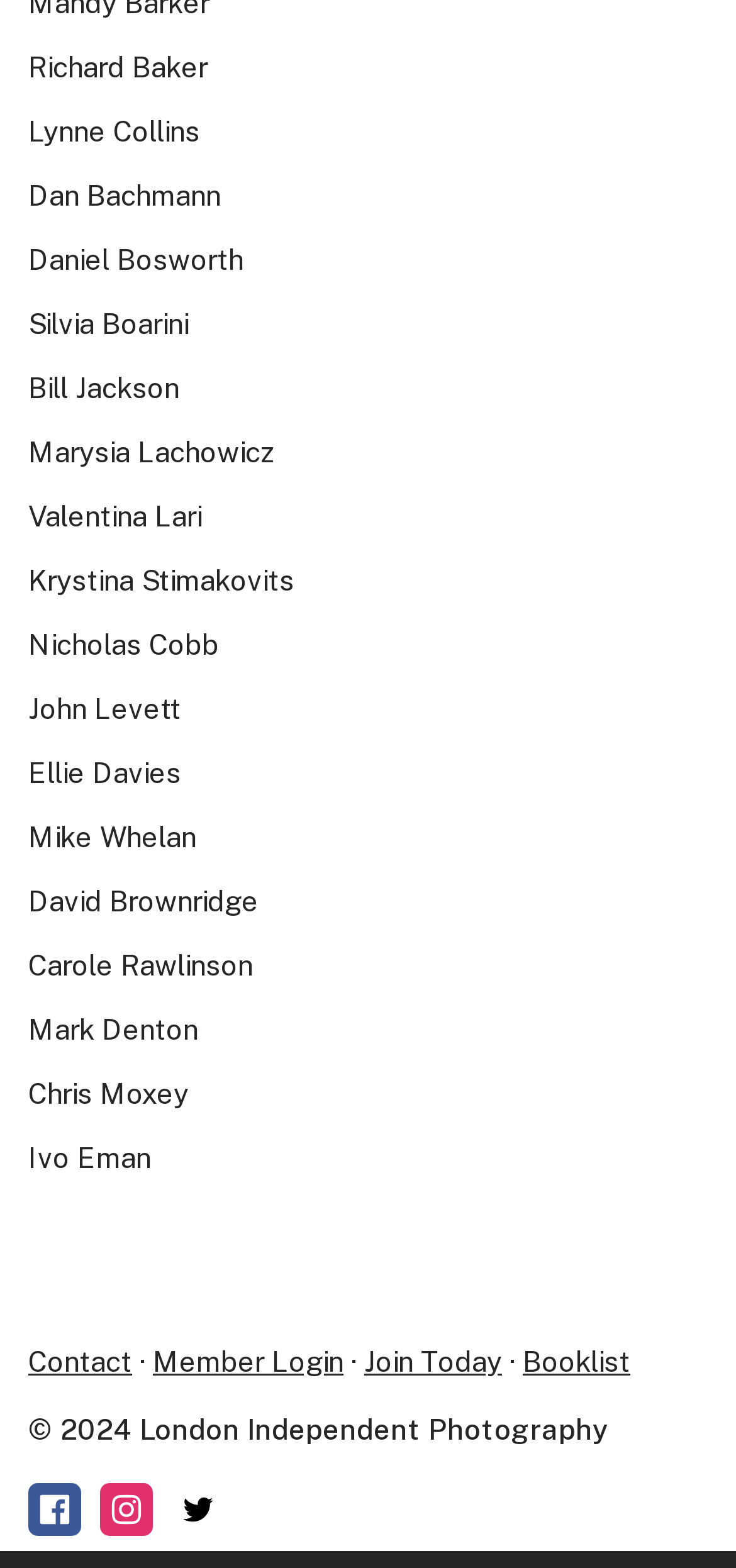What is the copyright year mentioned at the bottom?
Please ensure your answer to the question is detailed and covers all necessary aspects.

I looked at the bottom of the webpage and found the copyright information, which mentions the year 2024.